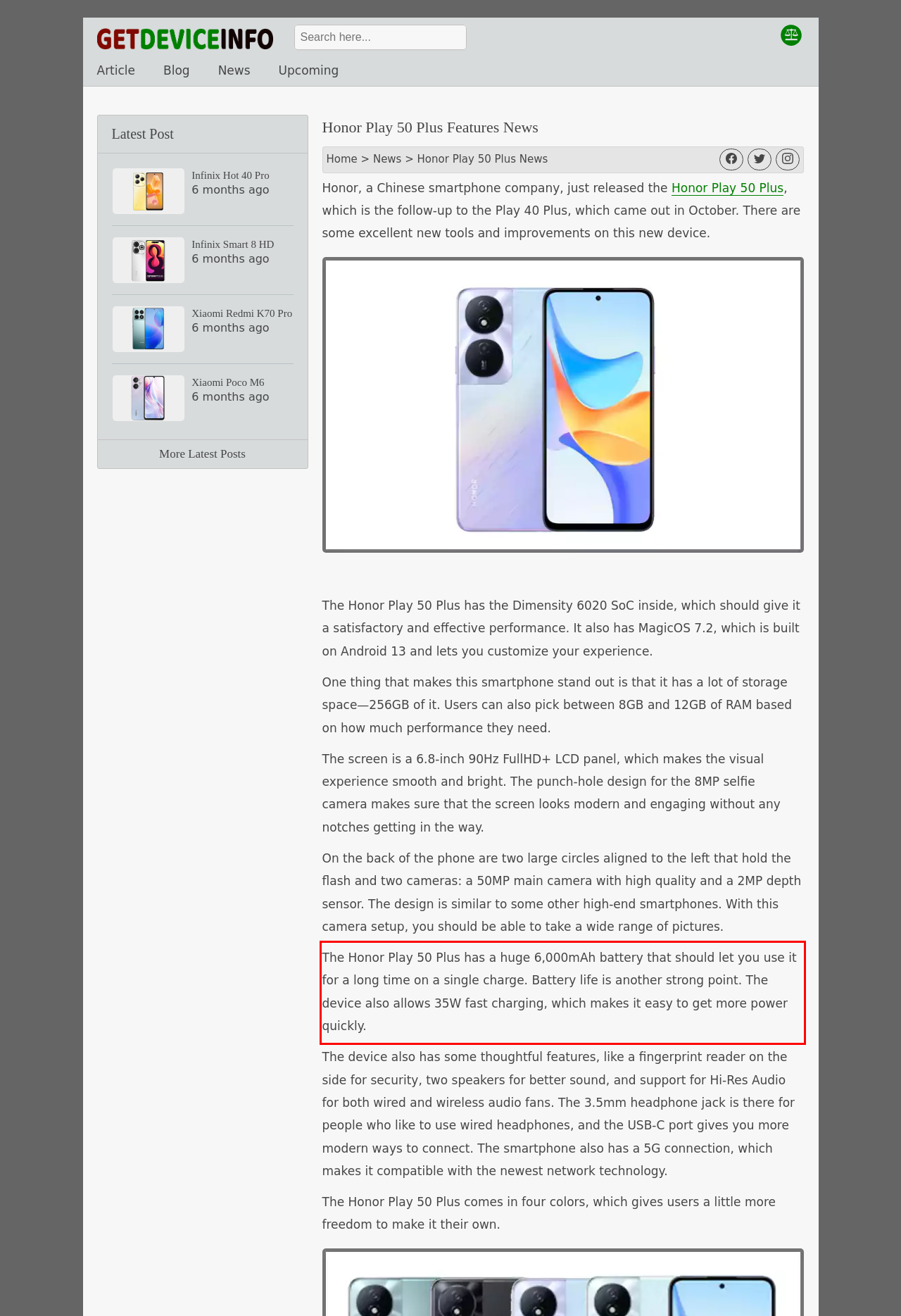View the screenshot of the webpage and identify the UI element surrounded by a red bounding box. Extract the text contained within this red bounding box.

The Honor Play 50 Plus has a huge 6,000mAh battery that should let you use it for a long time on a single charge. Battery life is another strong point. The device also allows 35W fast charging, which makes it easy to get more power quickly.